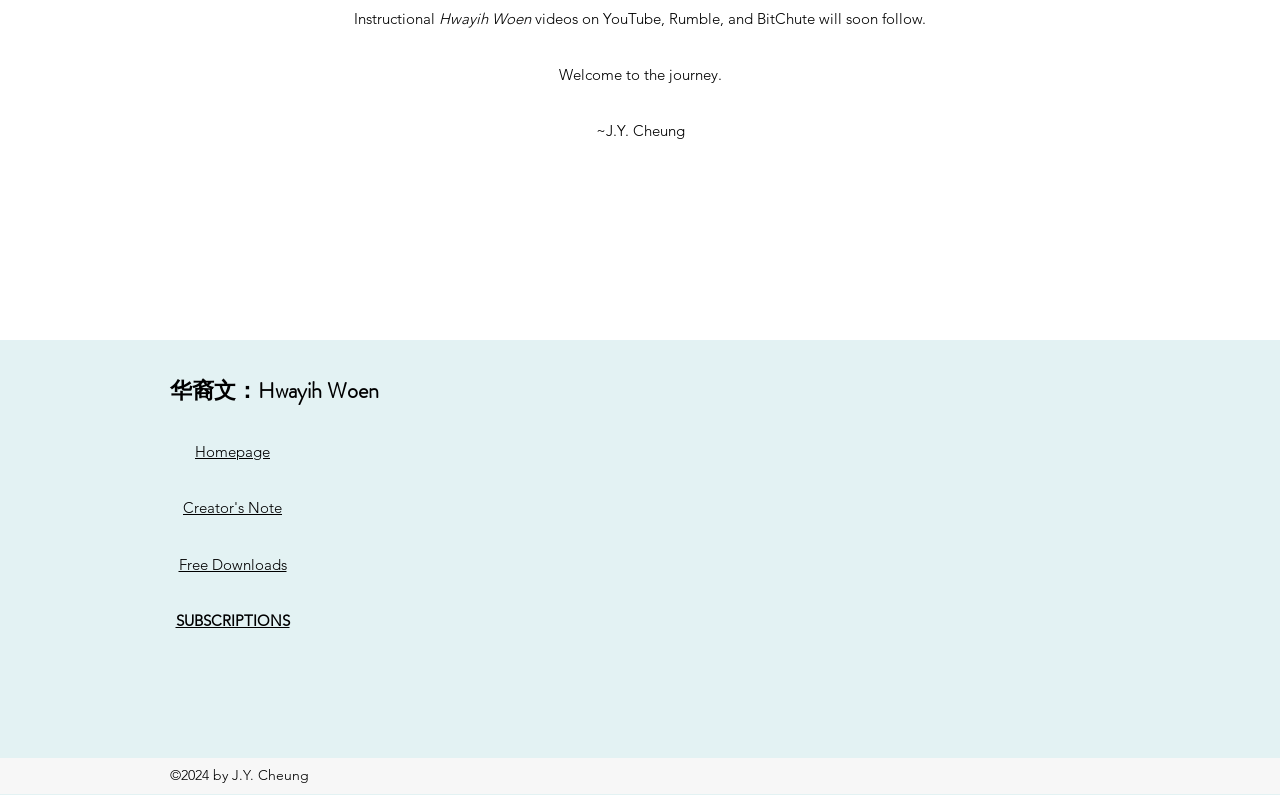What is the language of the website?
Please give a detailed and elaborate answer to the question.

The language of the website can be inferred from the text on the webpage, which includes both English and Chinese characters. The presence of Chinese characters suggests that the website may be targeting a Chinese-speaking audience, while the English text suggests that it may also be accessible to English speakers.